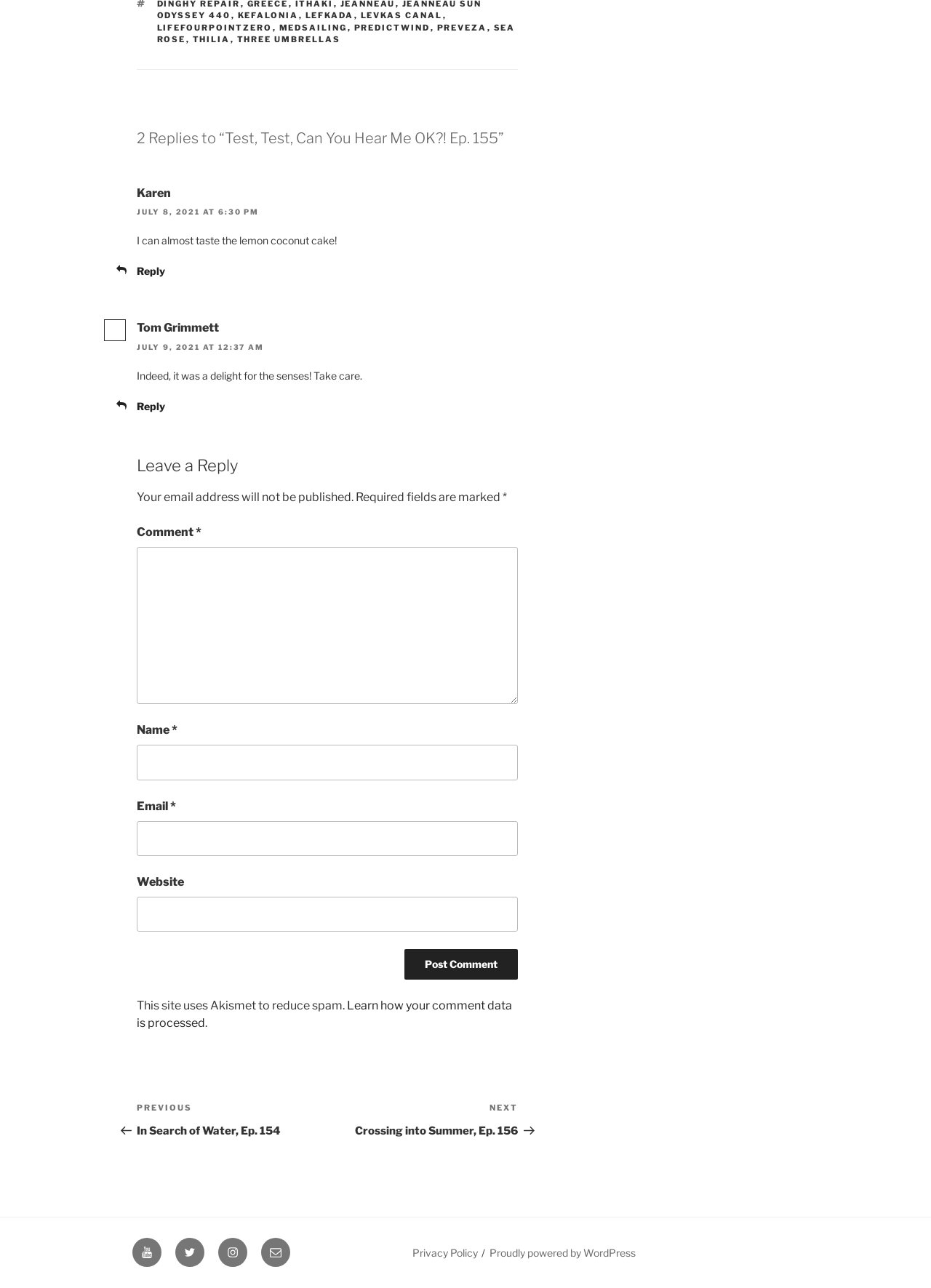Provide a brief response to the question below using a single word or phrase: 
What is the purpose of the textbox with the label 'Comment *'?

To enter a comment